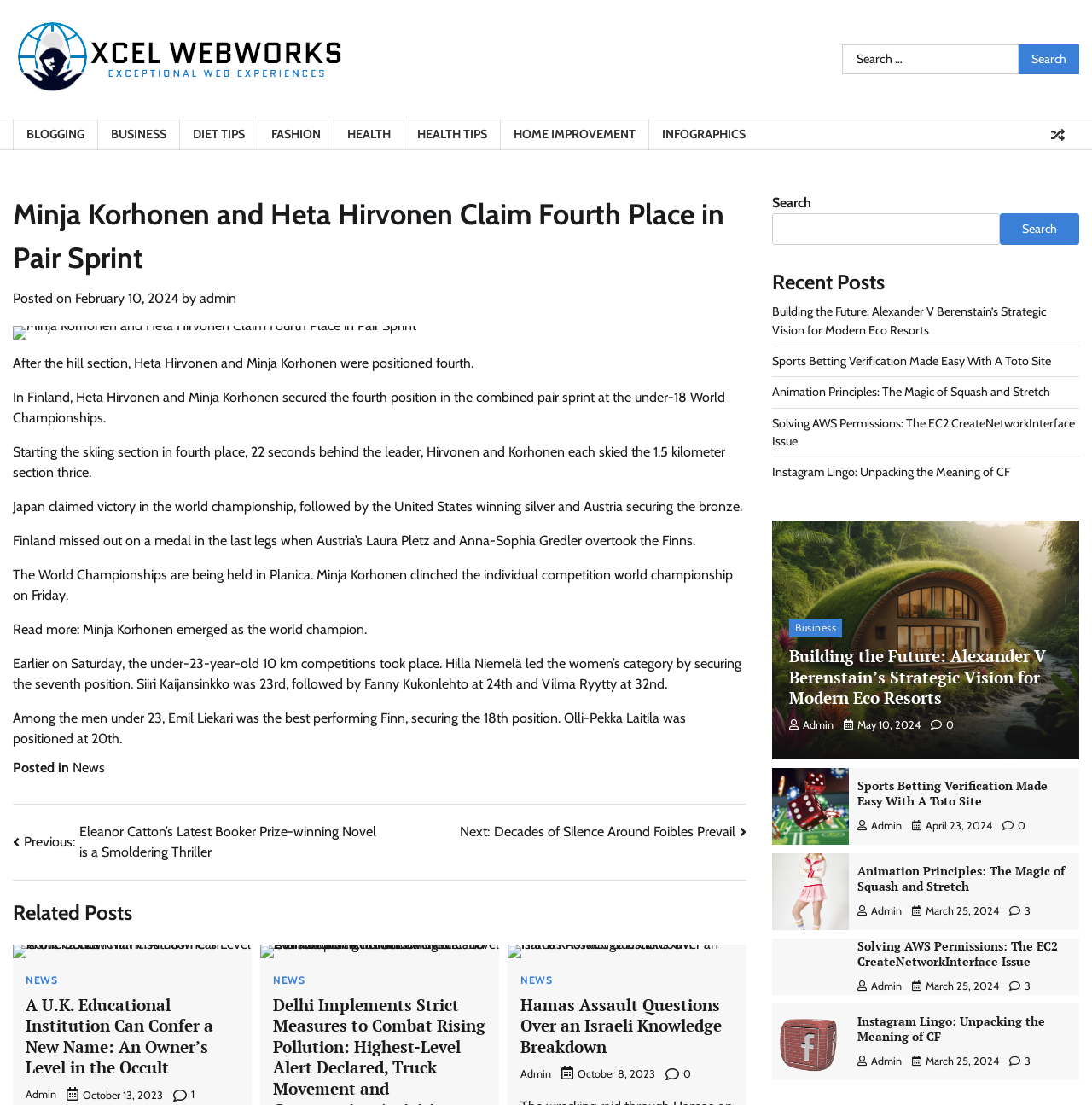Who is the author of the article 'Minja Korhonen and Heta Hirvonen Claim Fourth Place in Pair Sprint'?
Identify the answer in the screenshot and reply with a single word or phrase.

admin